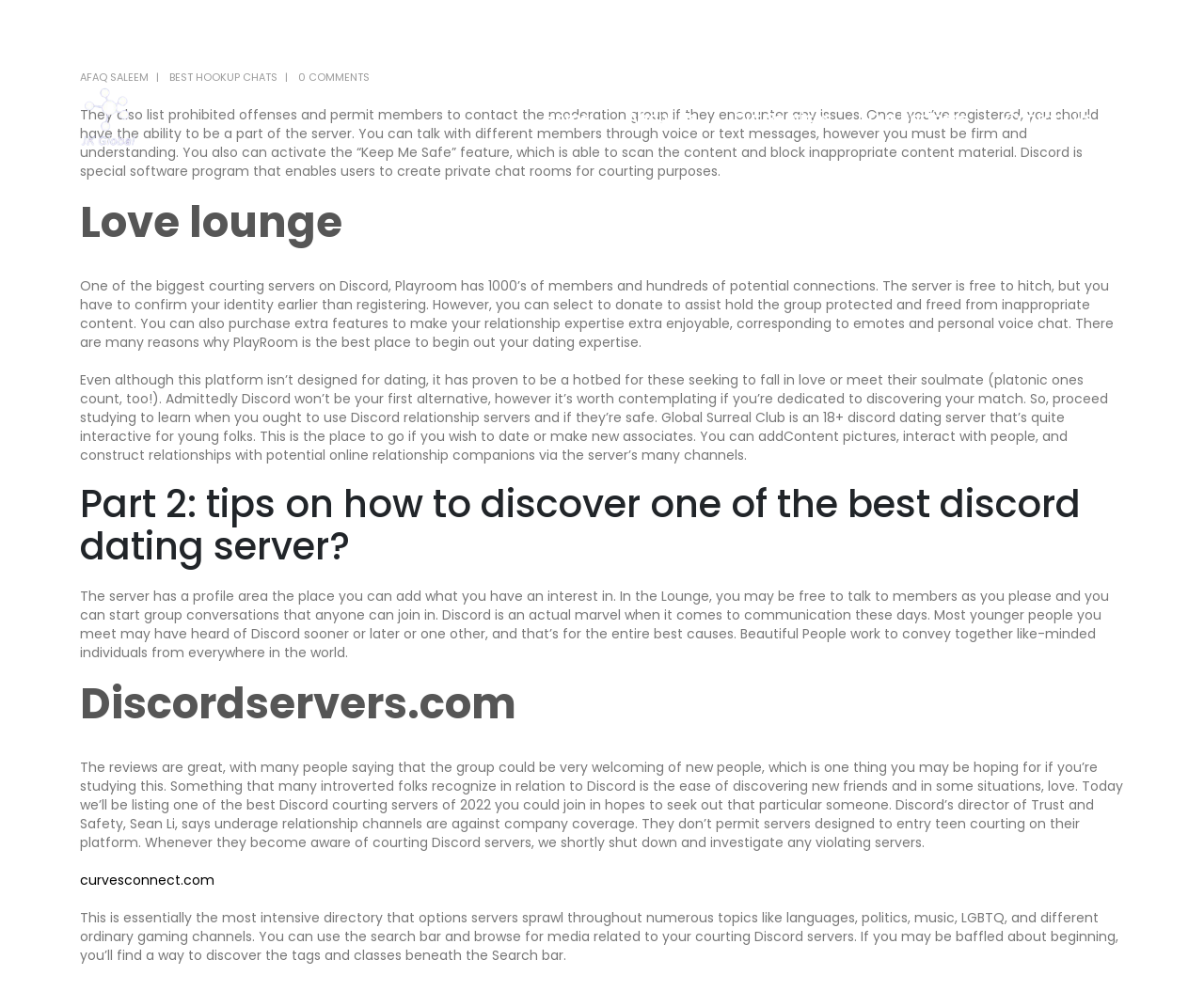How many headings are there in the webpage content?
Based on the image, answer the question with a single word or brief phrase.

4